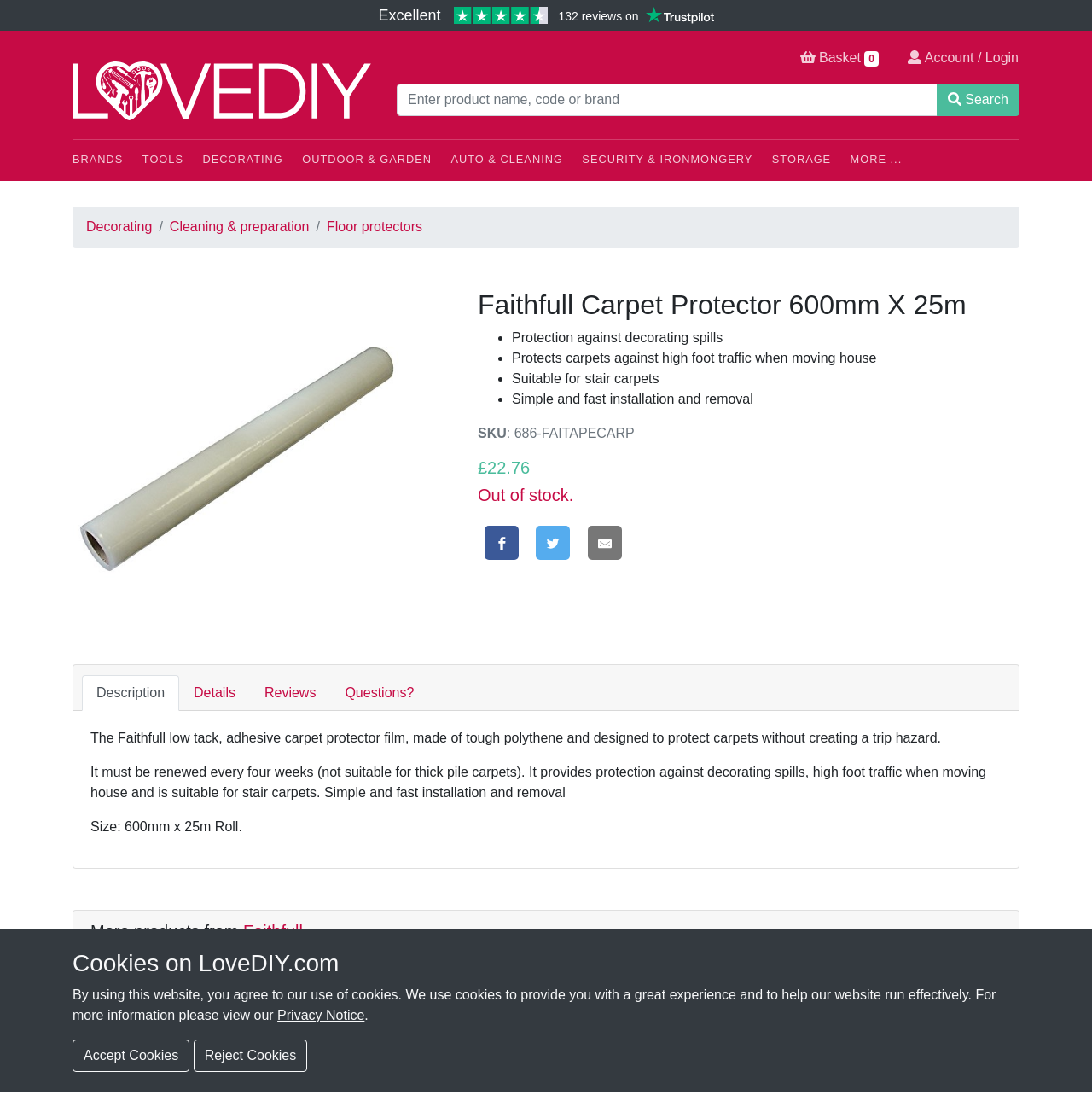Identify the bounding box of the UI component described as: "Account / Login".

[0.831, 0.044, 0.933, 0.062]